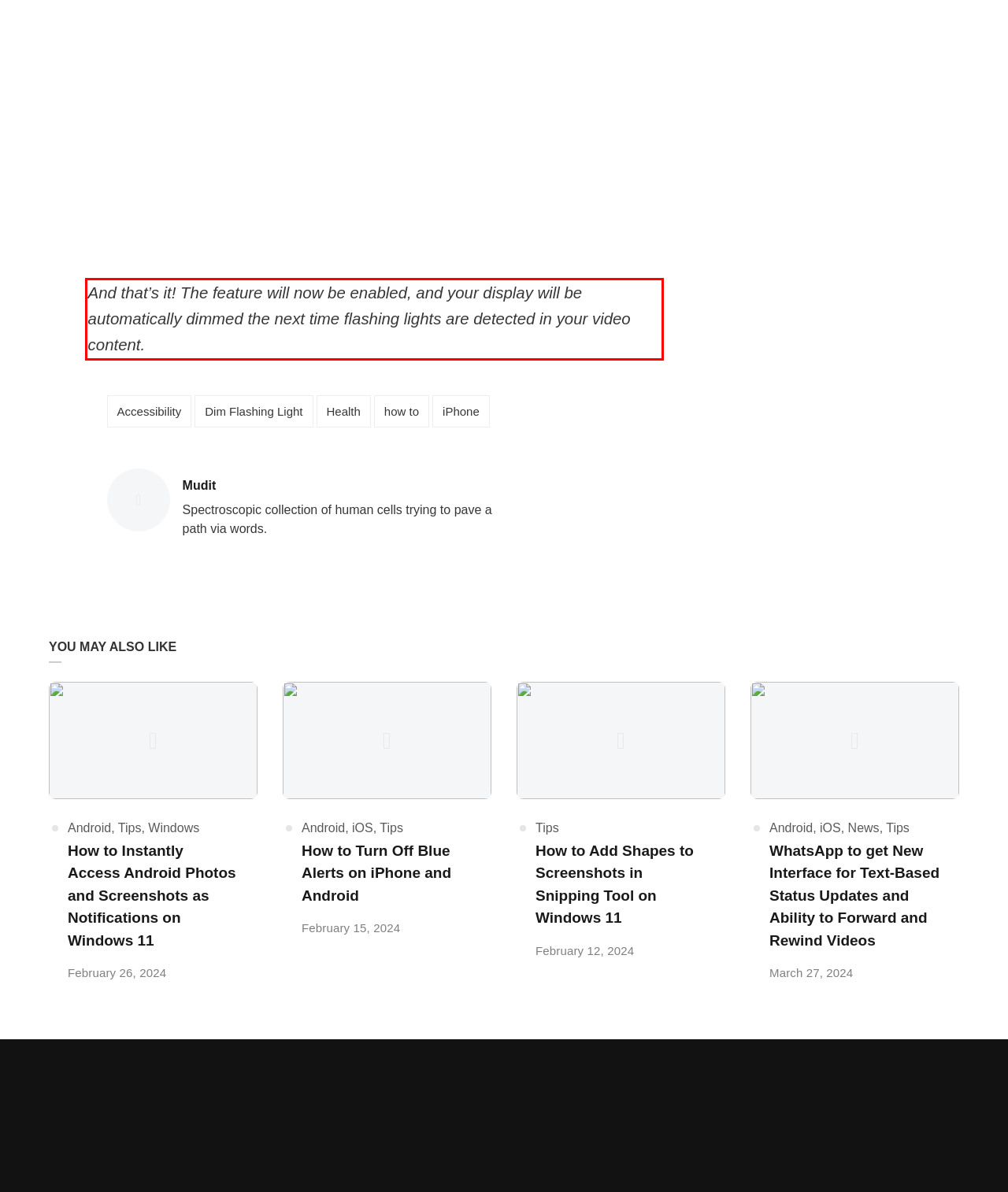Please perform OCR on the text within the red rectangle in the webpage screenshot and return the text content.

And that’s it! The feature will now be enabled, and your display will be automatically dimmed the next time flashing lights are detected in your video content.